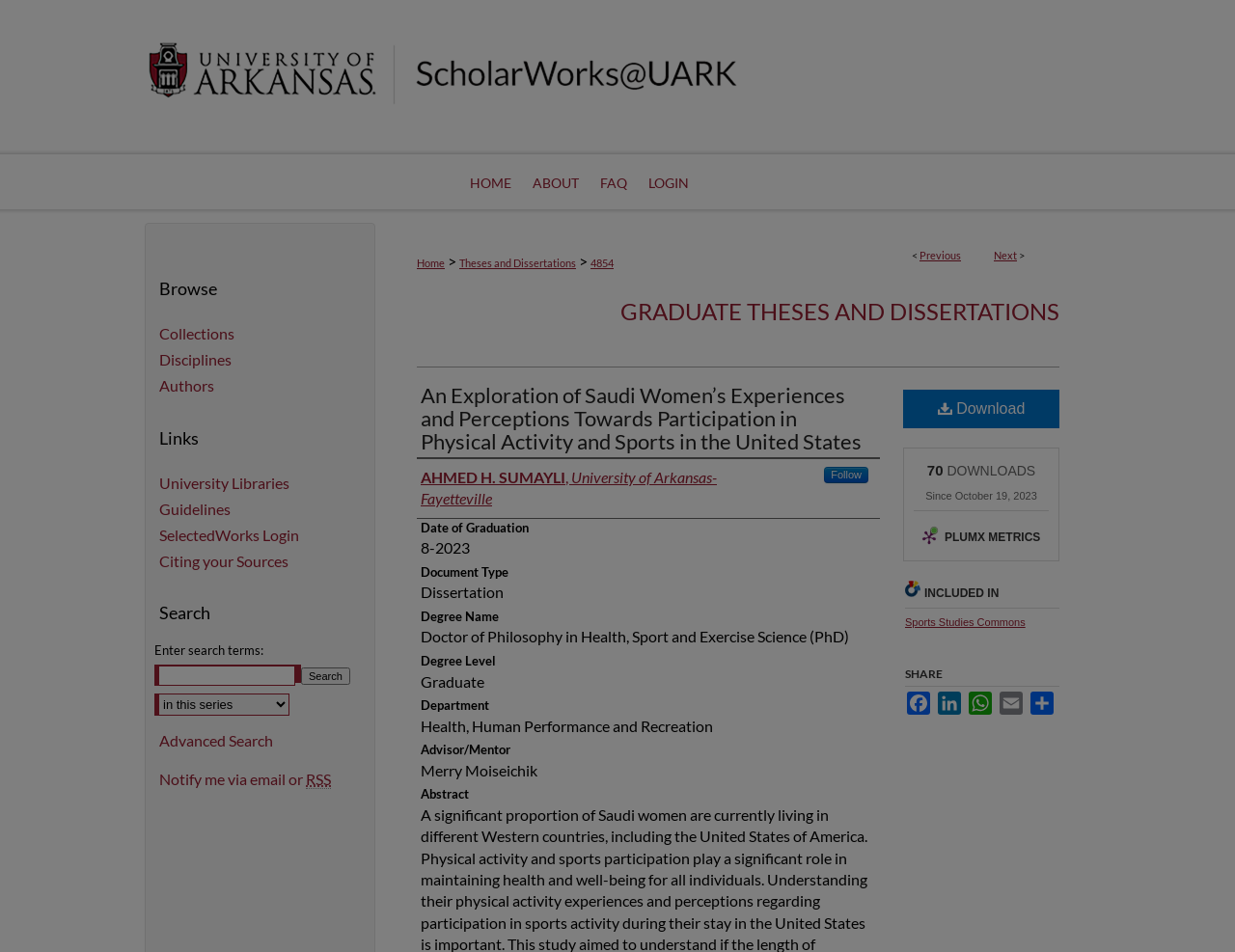What is the degree level of the dissertation?
Analyze the image and provide a thorough answer to the question.

I found the answer by looking at the section 'Degree Level' which is a heading element, and then I found the static text element with the text 'Graduate'.